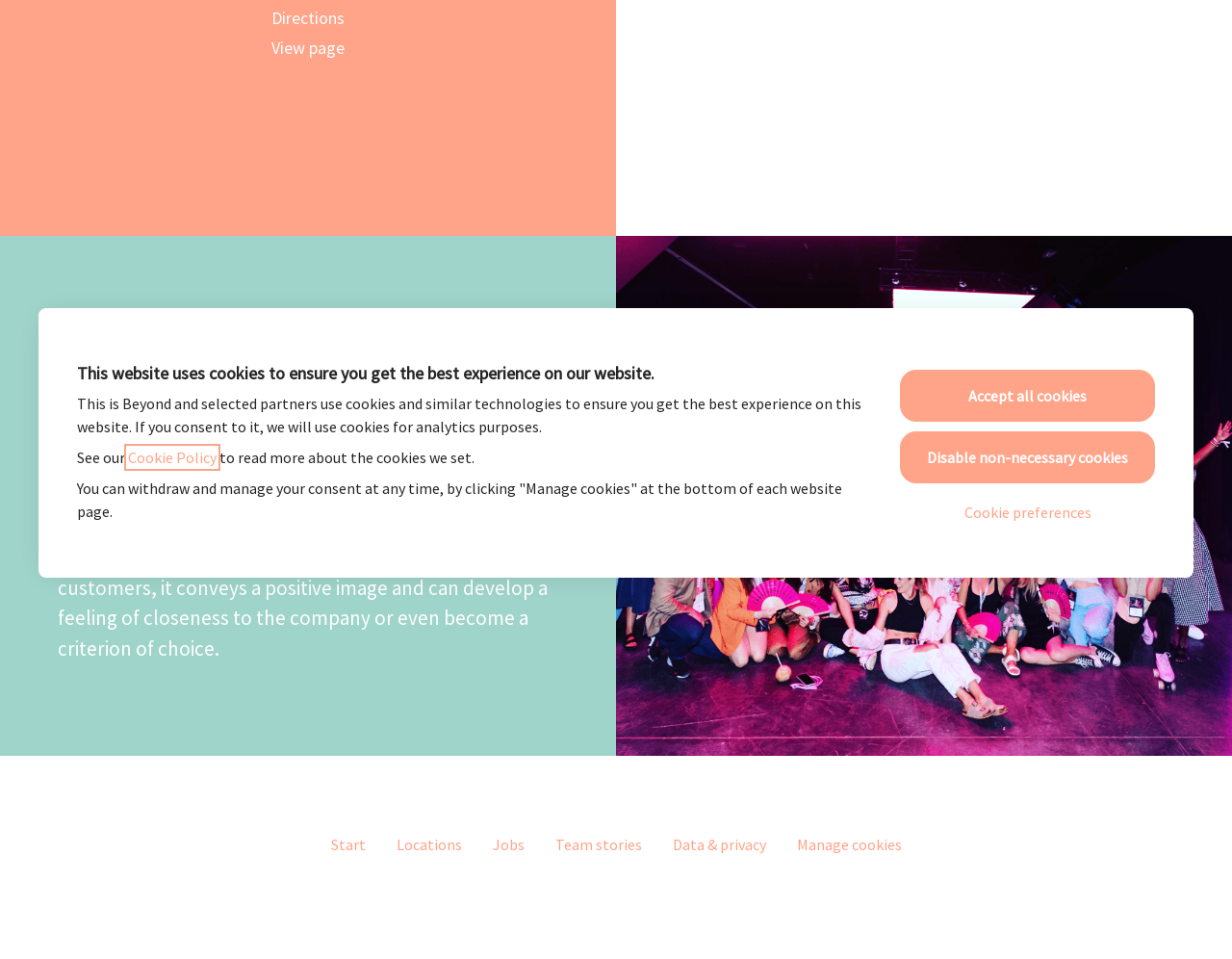From the webpage screenshot, predict the bounding box of the UI element that matches this description: "Data & privacy".

[0.533, 0.869, 0.634, 0.893]